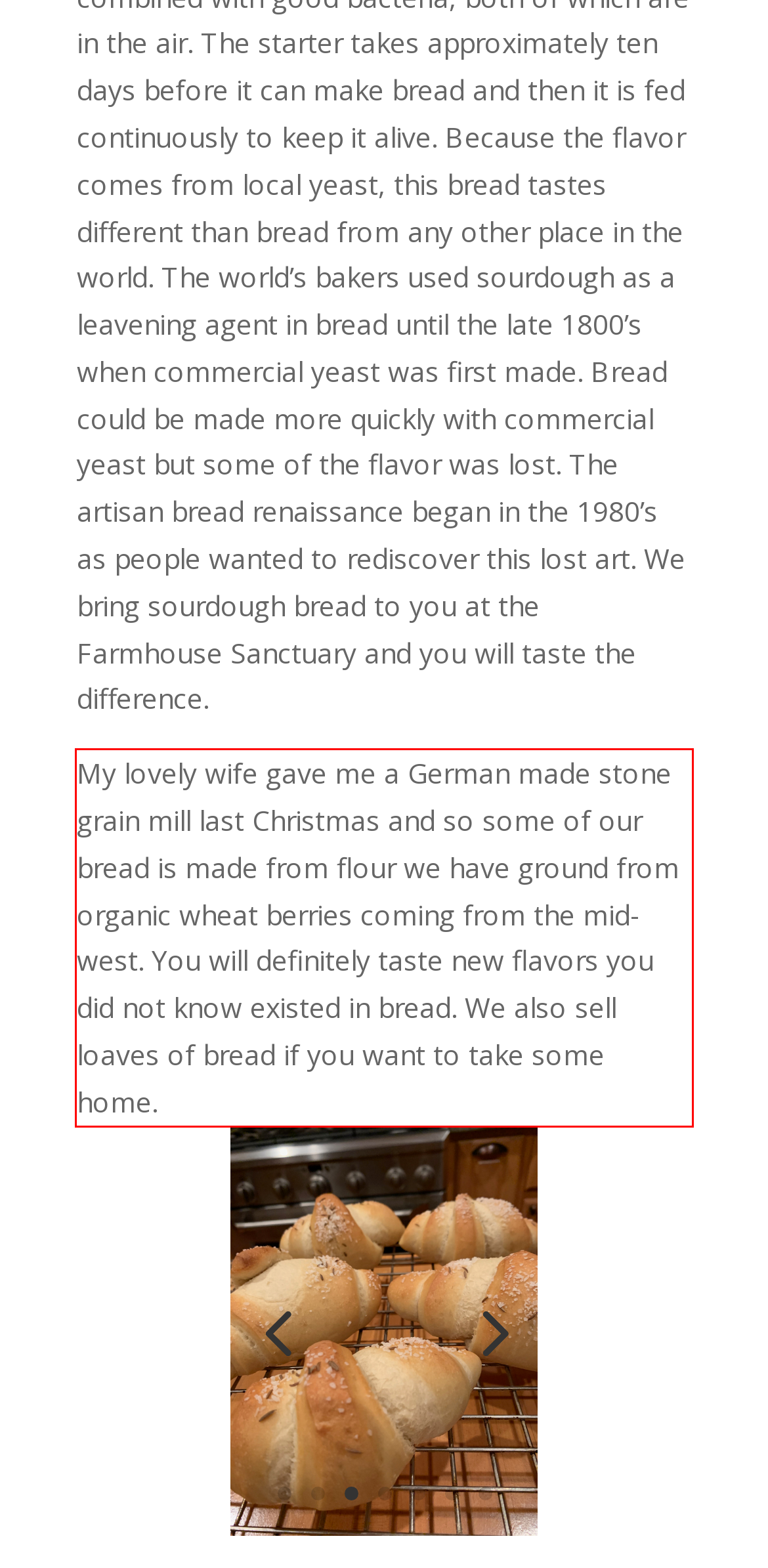Identify the text inside the red bounding box in the provided webpage screenshot and transcribe it.

My lovely wife gave me a German made stone grain mill last Christmas and so some of our bread is made from flour we have ground from organic wheat berries coming from the mid-west. You will definitely taste new flavors you did not know existed in bread. We also sell loaves of bread if you want to take some home.